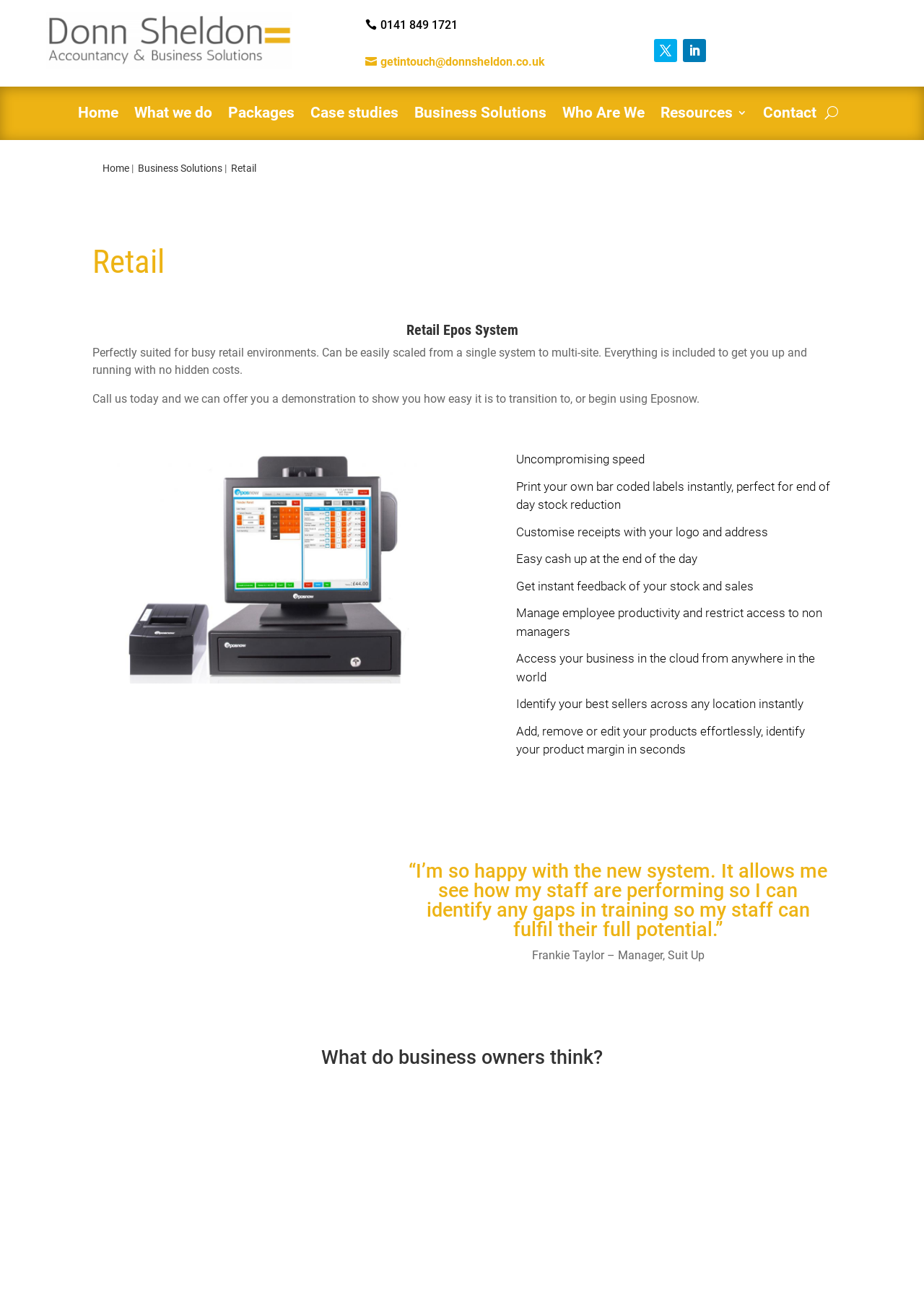Locate the bounding box coordinates of the area where you should click to accomplish the instruction: "Call Donn Sheldon".

[0.399, 0.006, 0.507, 0.033]